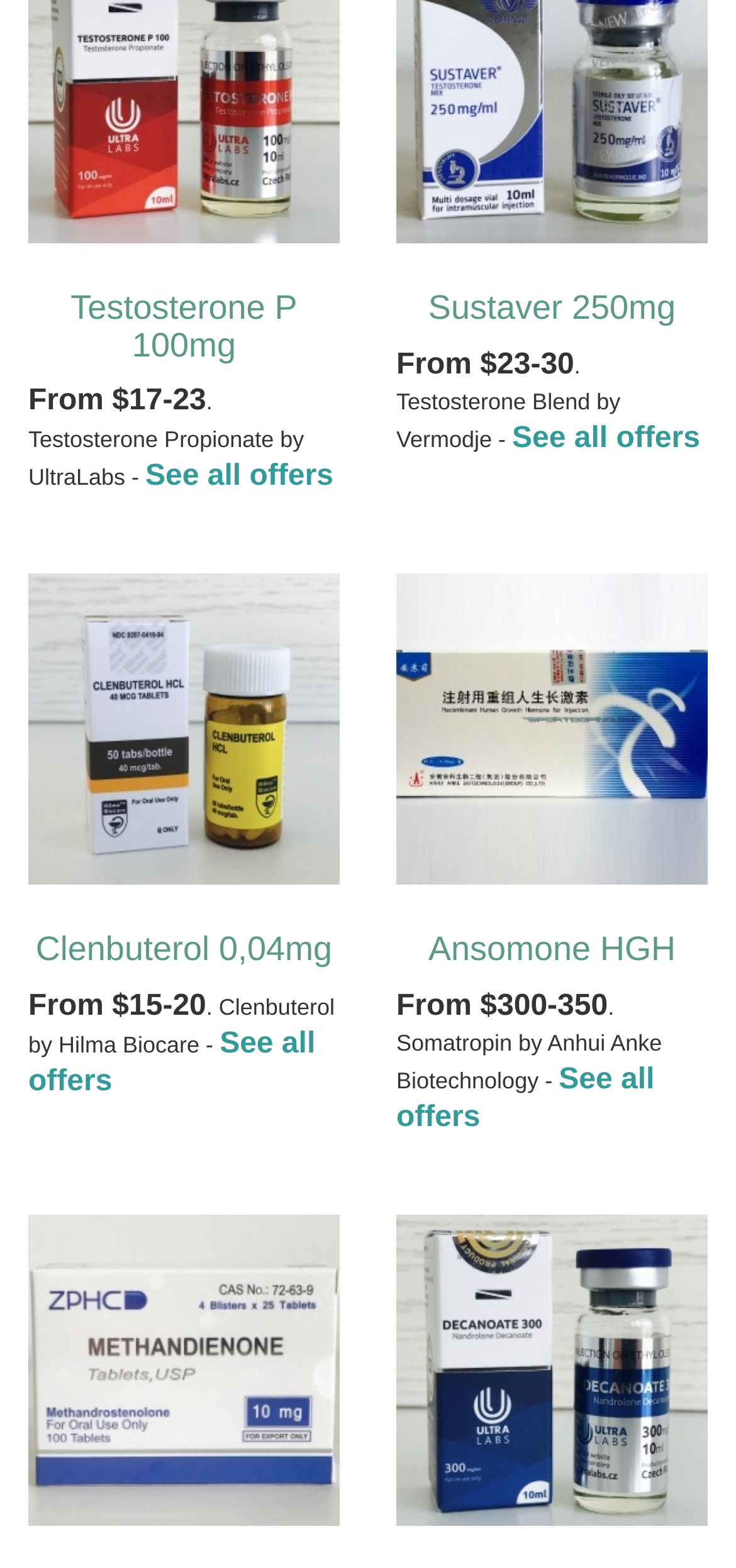Locate the bounding box of the UI element based on this description: "parent_node: Clenbuterol 0,04mg". Provide four float numbers between 0 and 1 as [left, top, right, bottom].

[0.038, 0.365, 0.462, 0.564]